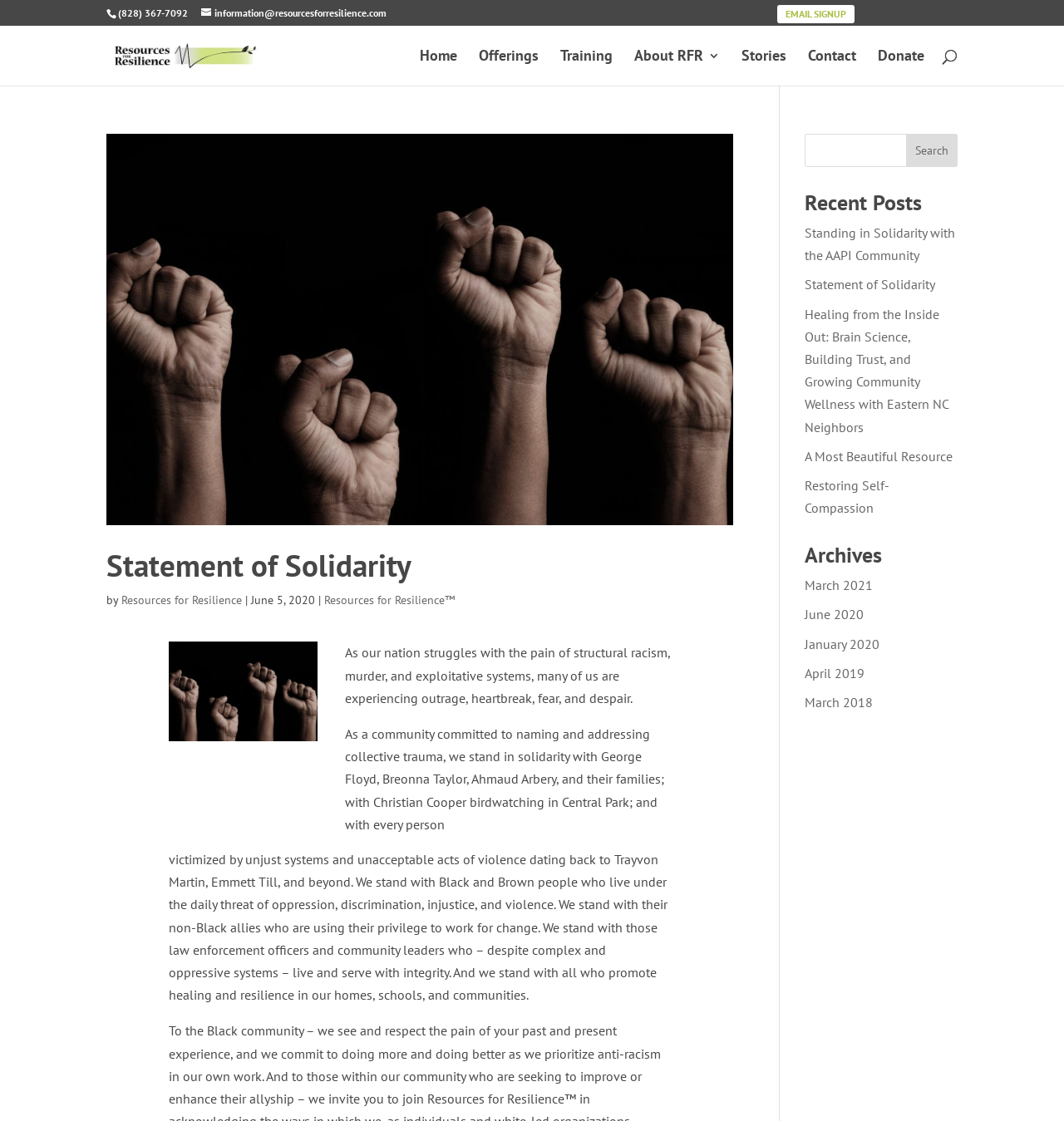What is the title of the first recent post?
Please provide a comprehensive and detailed answer to the question.

The recent posts section is located at the bottom of the webpage, with a heading 'Recent Posts' and a bounding box of [0.756, 0.171, 0.9, 0.198]. The first link in this section has the text 'Standing in Solidarity with the AAPI Community', which is the title of the first recent post.